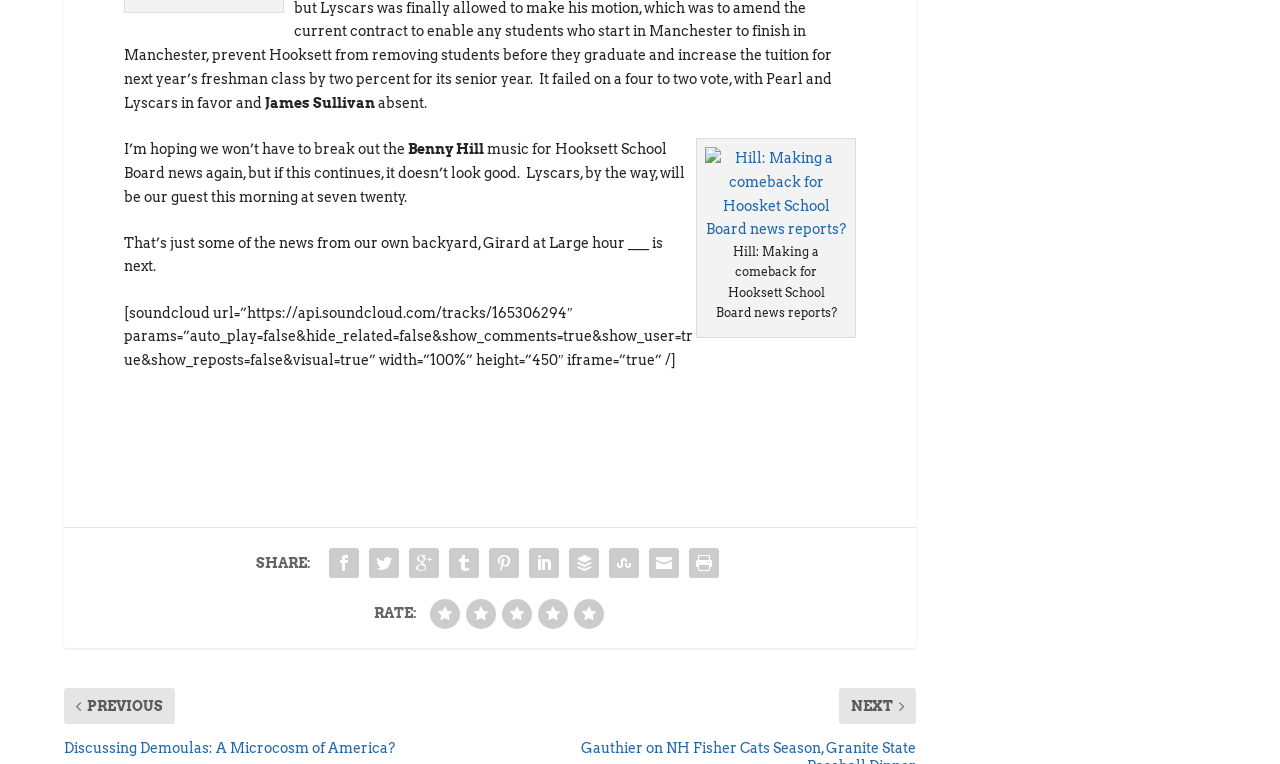What is the purpose of the 'RATE' section?
Could you please answer the question thoroughly and with as much detail as possible?

The 'RATE' section is located at the bottom of the webpage, and it contains a series of numbered images from 1 to 5. This suggests that the purpose of the 'RATE' section is to allow users to rate the content of the webpage.